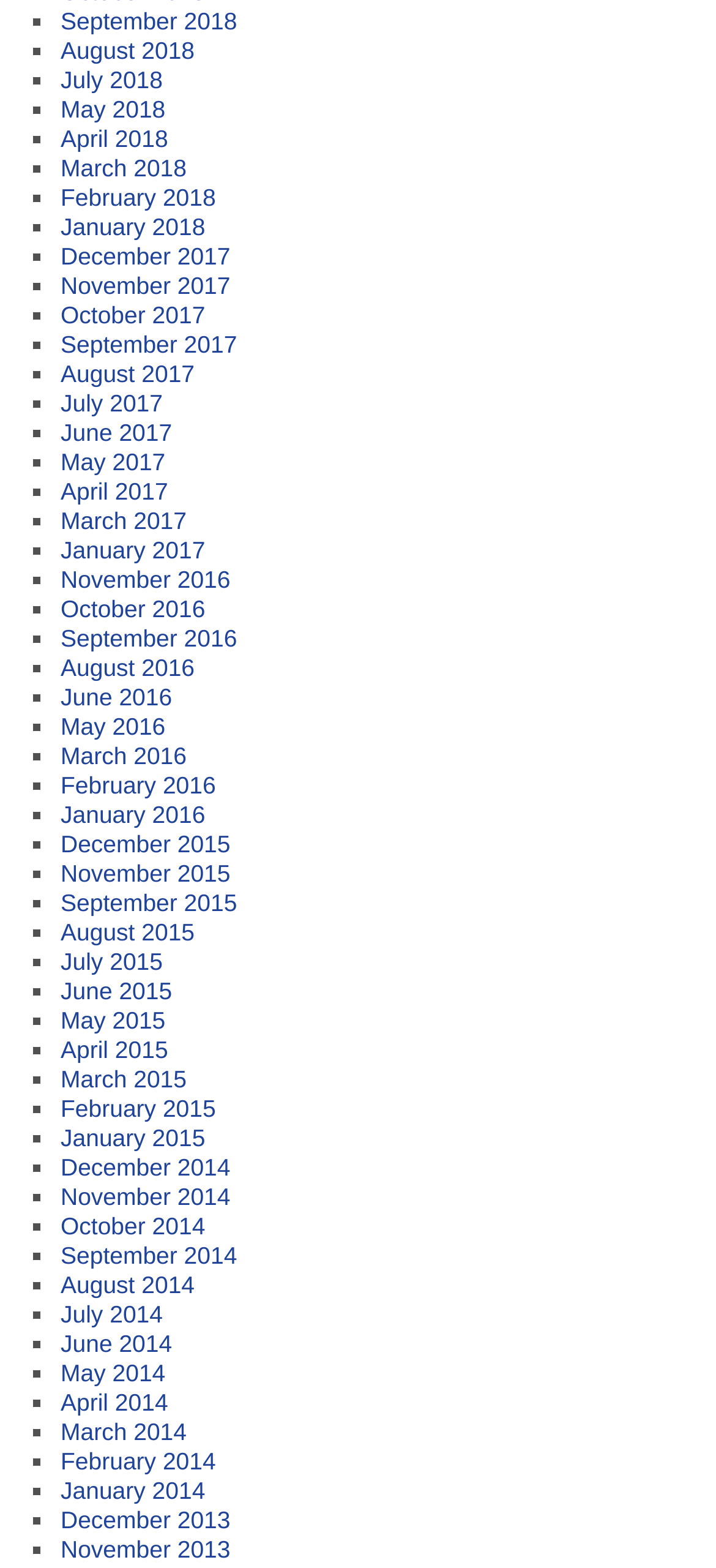Identify the bounding box coordinates for the element you need to click to achieve the following task: "View September 2018". The coordinates must be four float values ranging from 0 to 1, formatted as [left, top, right, bottom].

[0.085, 0.005, 0.331, 0.022]